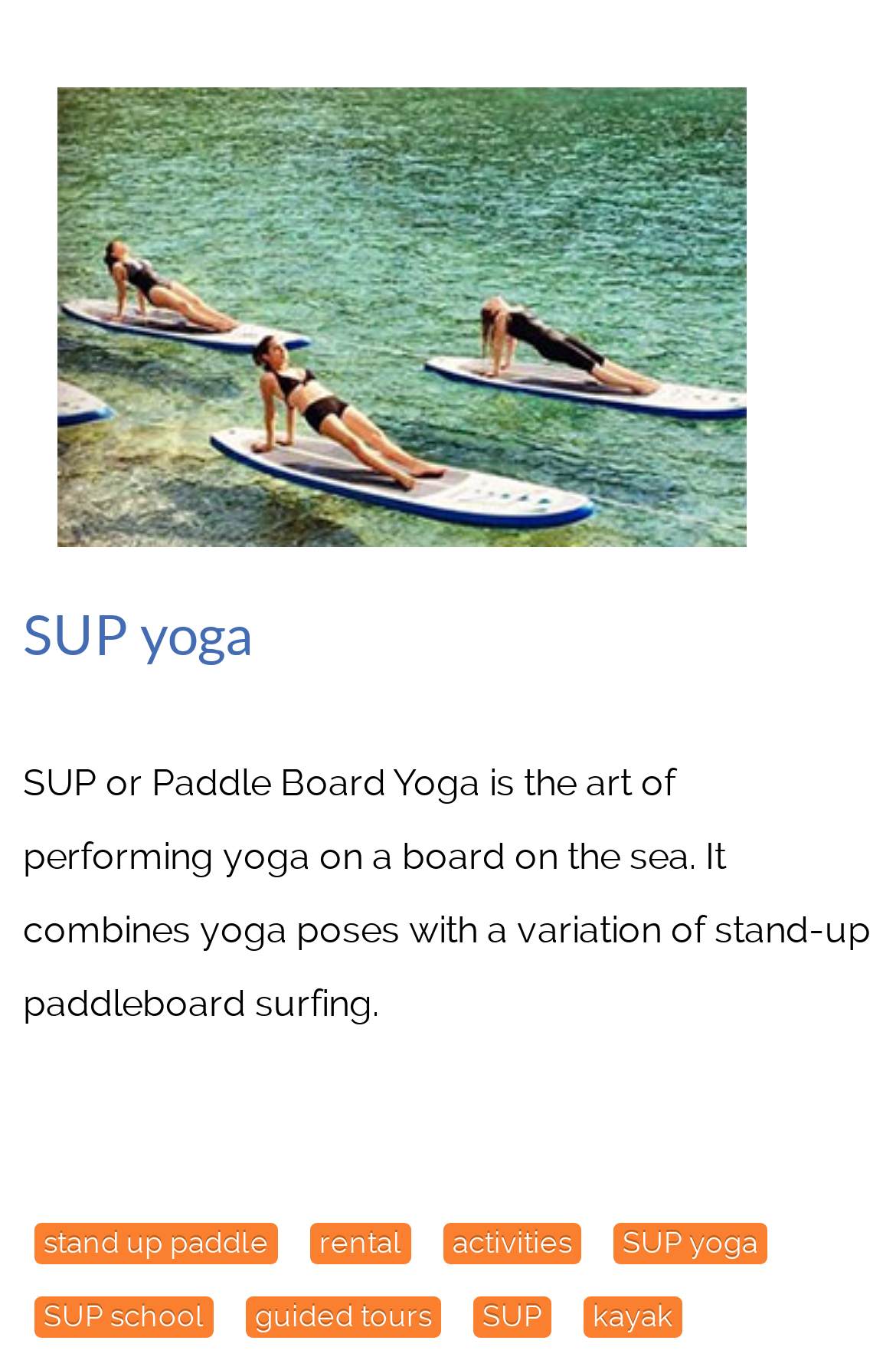Is the link 'SUP school' above the link 'guided tours'?
Analyze the image and deliver a detailed answer to the question.

By comparing the y1, y2 coordinates of the links, I found that the link 'SUP school' has a lower y1 value than 'guided tours', indicating that it is positioned above 'guided tours' on the webpage.